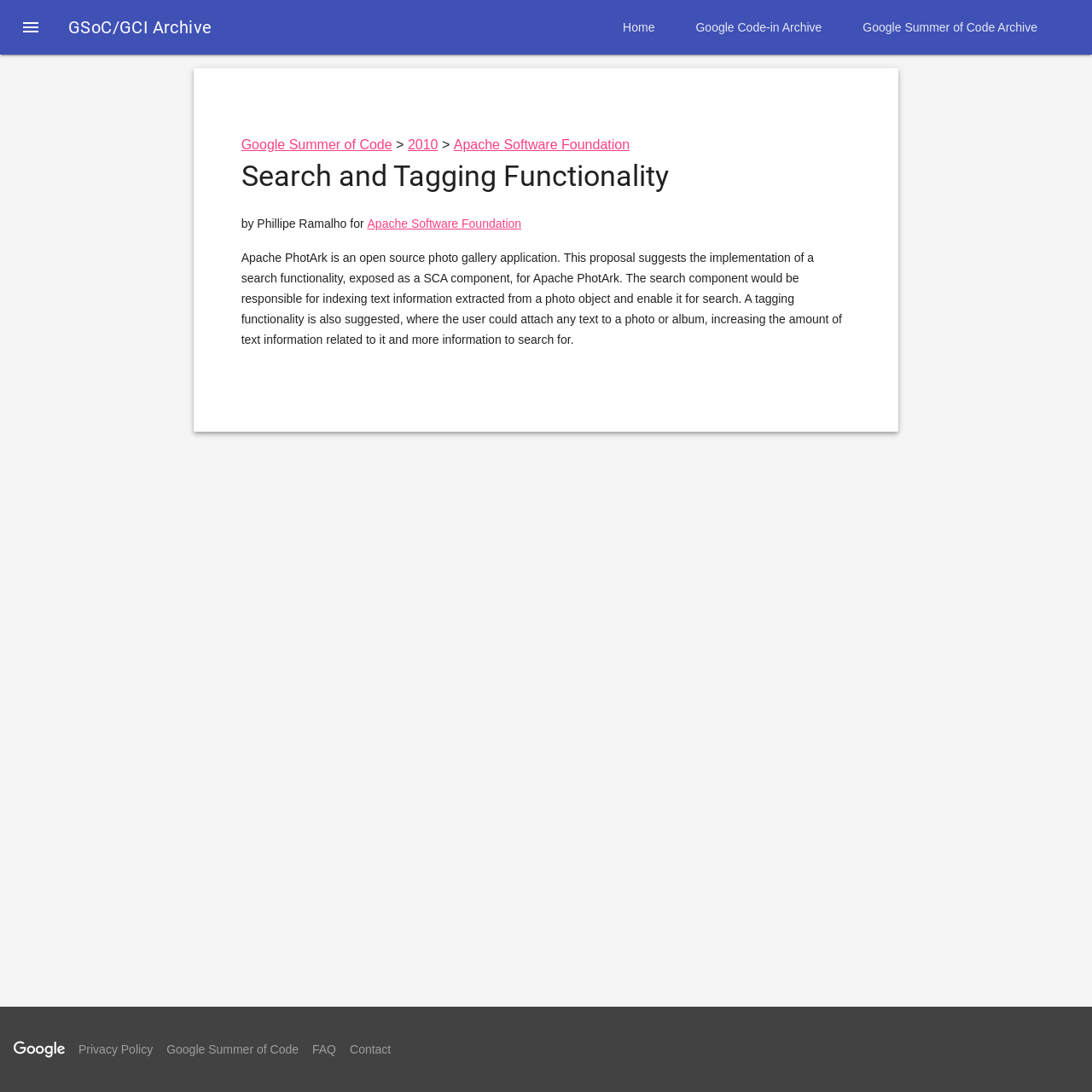Answer the question below using just one word or a short phrase: 
How many links are there in the footer?

5